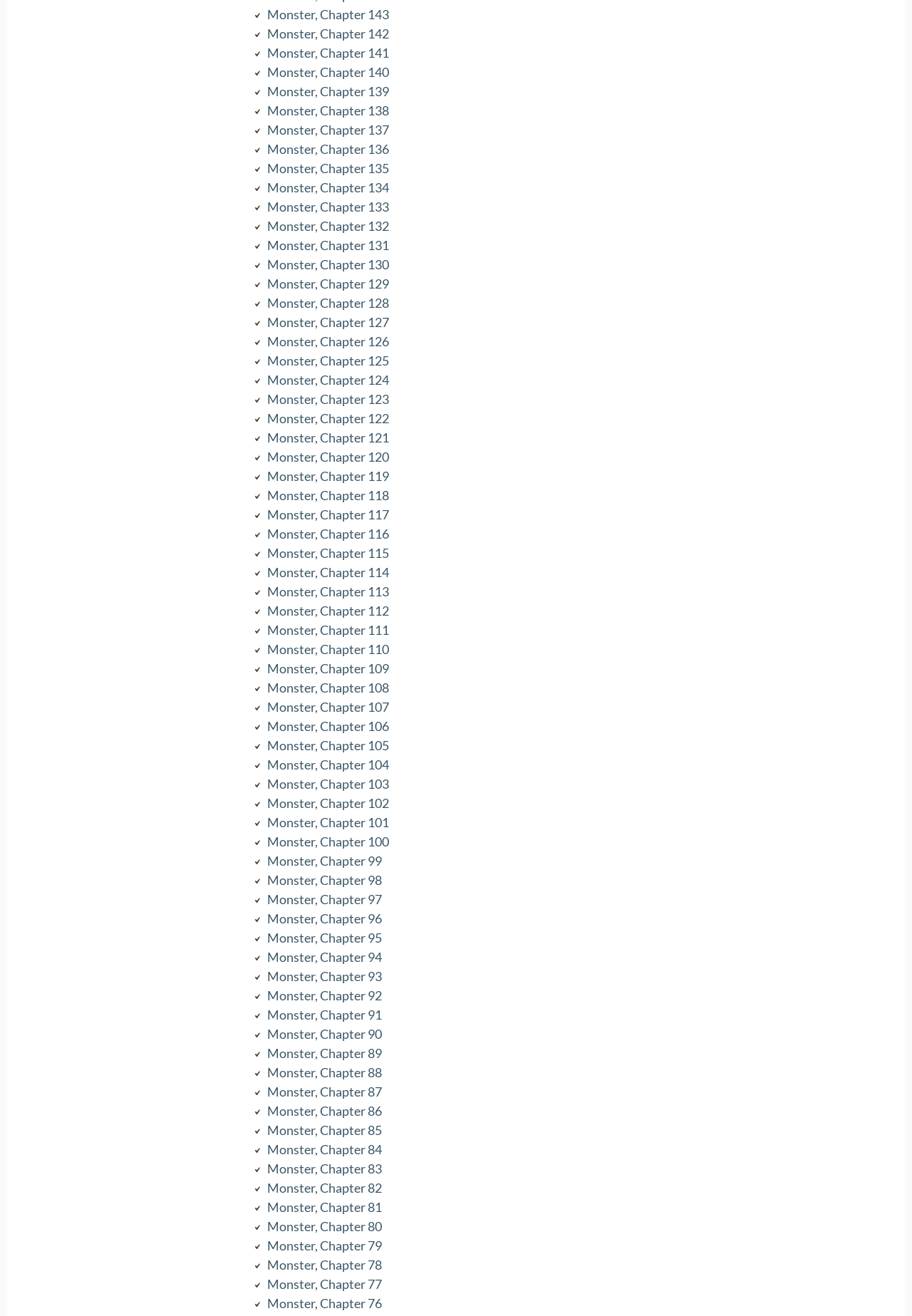Answer the question with a single word or phrase: 
How many chapters are listed on this webpage?

100